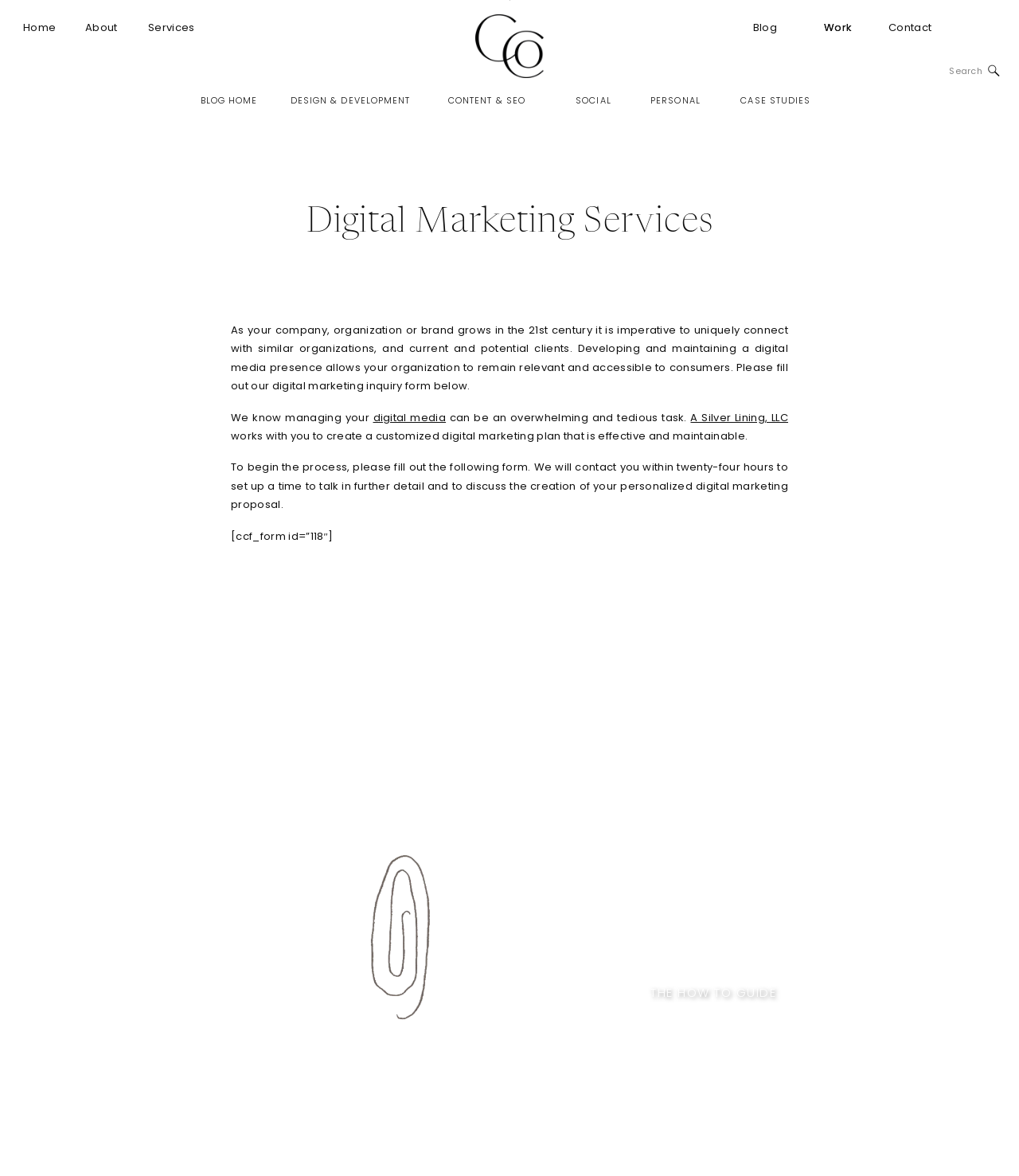Kindly respond to the following question with a single word or a brief phrase: 
What is the company name mentioned on the webpage?

A Silver Lining, LLC